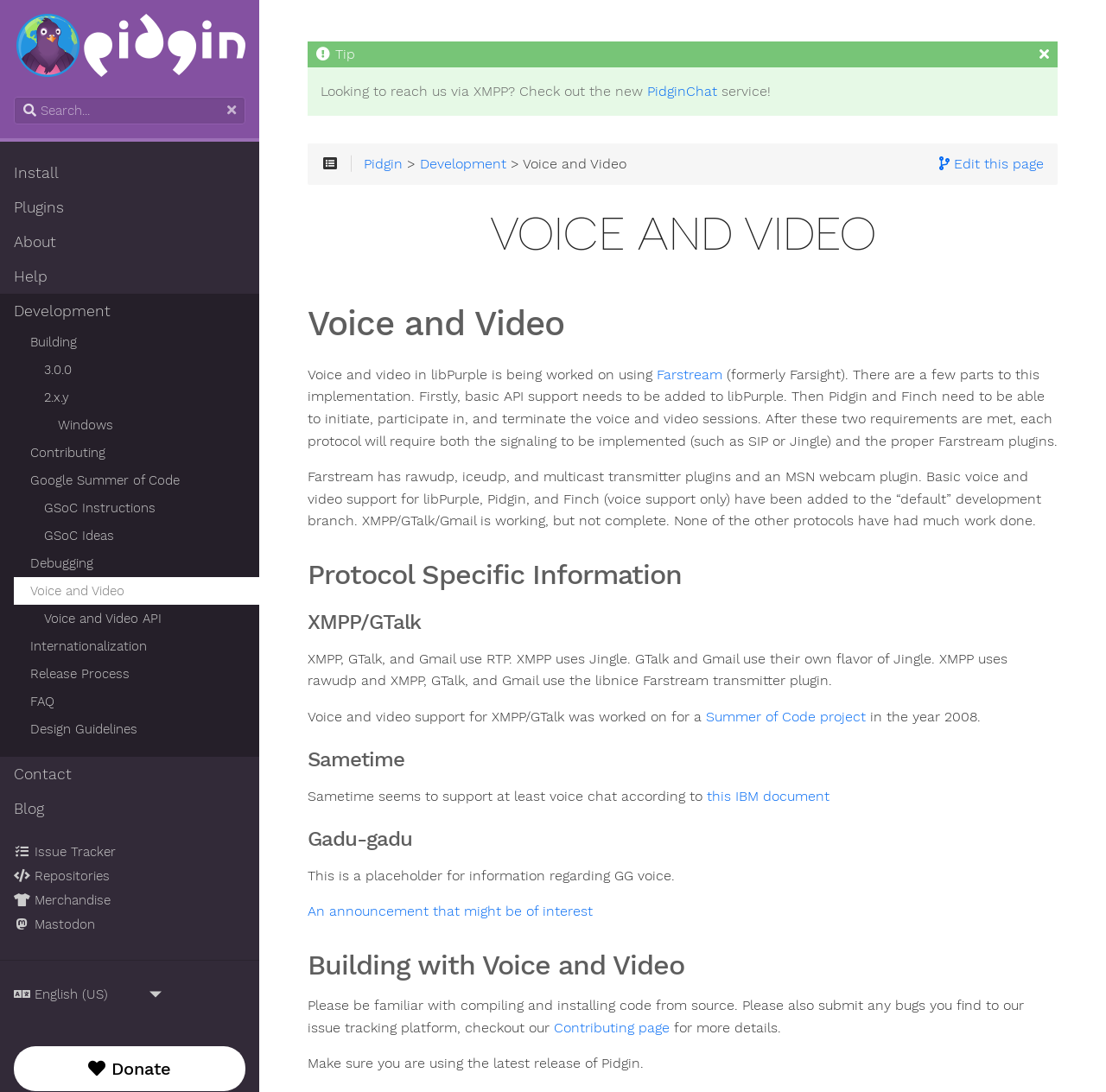Identify the bounding box coordinates of the area that should be clicked in order to complete the given instruction: "Search for something". The bounding box coordinates should be four float numbers between 0 and 1, i.e., [left, top, right, bottom].

[0.013, 0.089, 0.221, 0.113]